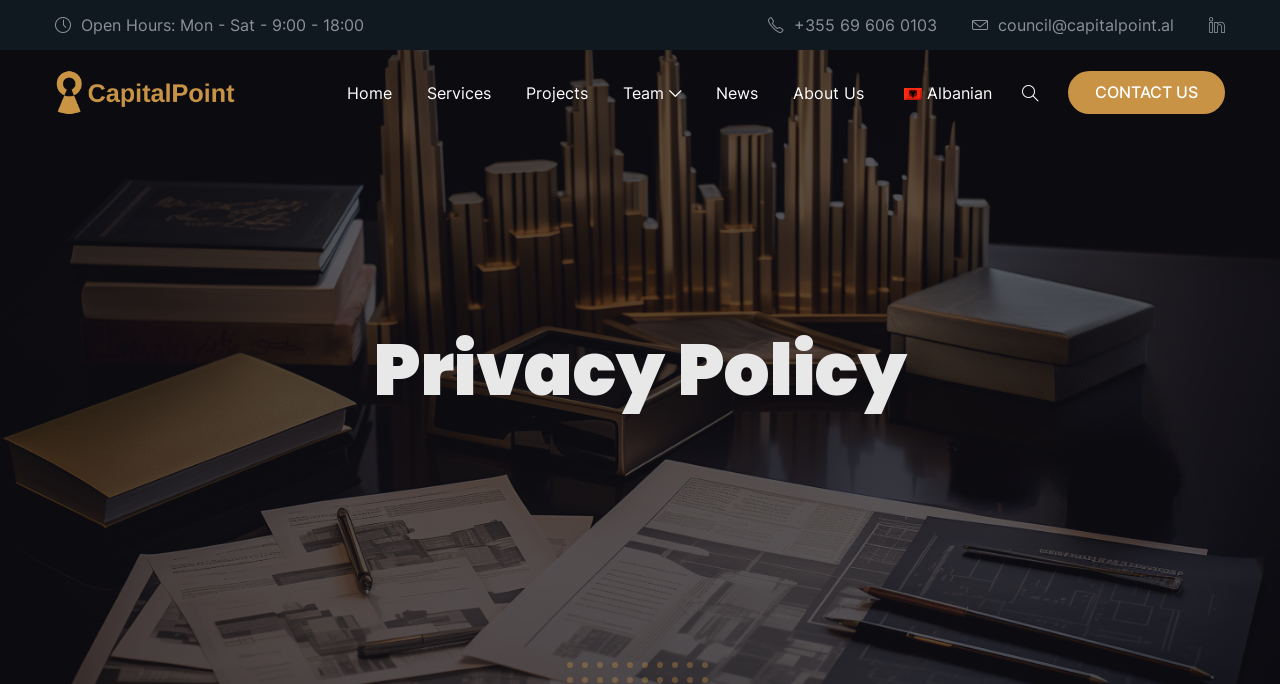From the given element description: "Albanian", find the bounding box for the UI element. Provide the coordinates as four float numbers between 0 and 1, in the order [left, top, right, bottom].

[0.691, 0.106, 0.787, 0.164]